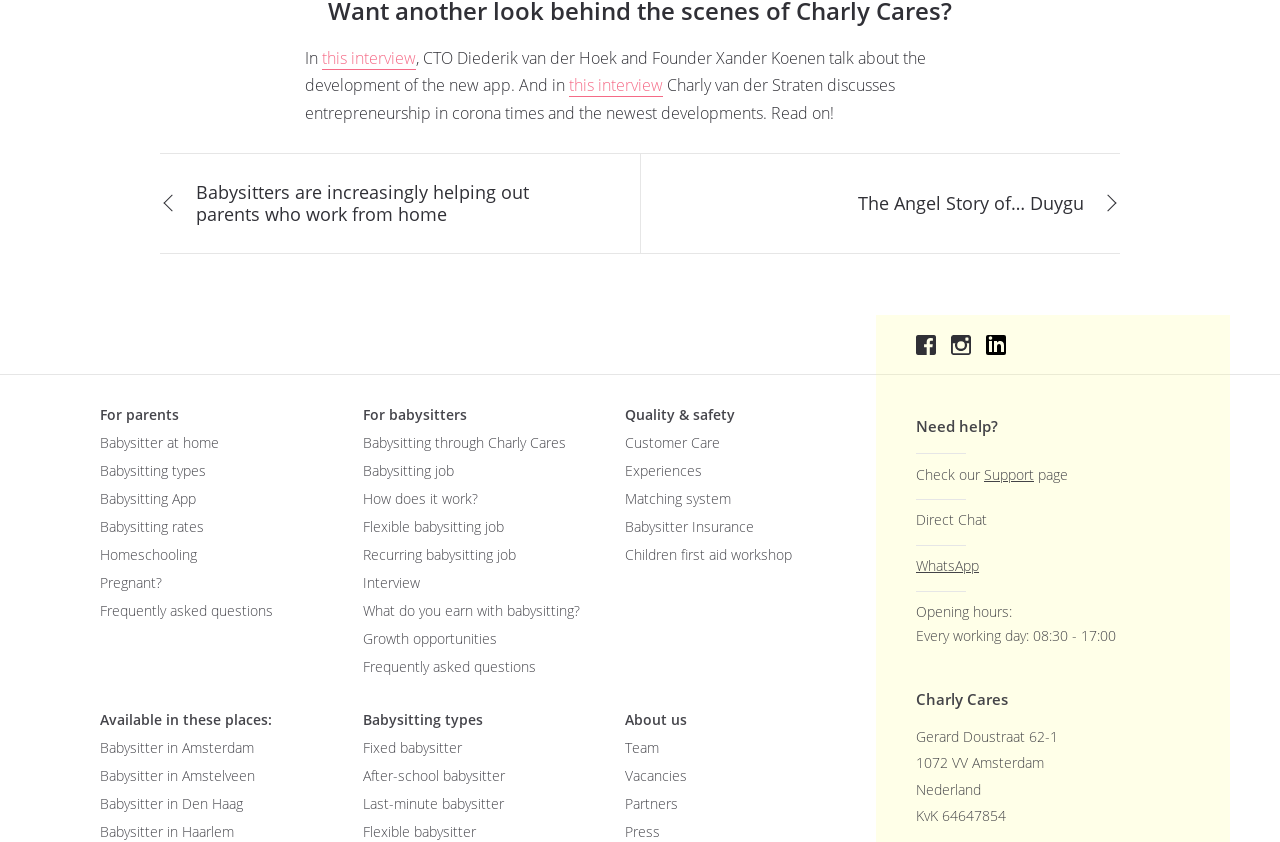Please indicate the bounding box coordinates of the element's region to be clicked to achieve the instruction: "Get help from Customer Care". Provide the coordinates as four float numbers between 0 and 1, i.e., [left, top, right, bottom].

[0.489, 0.564, 0.563, 0.588]